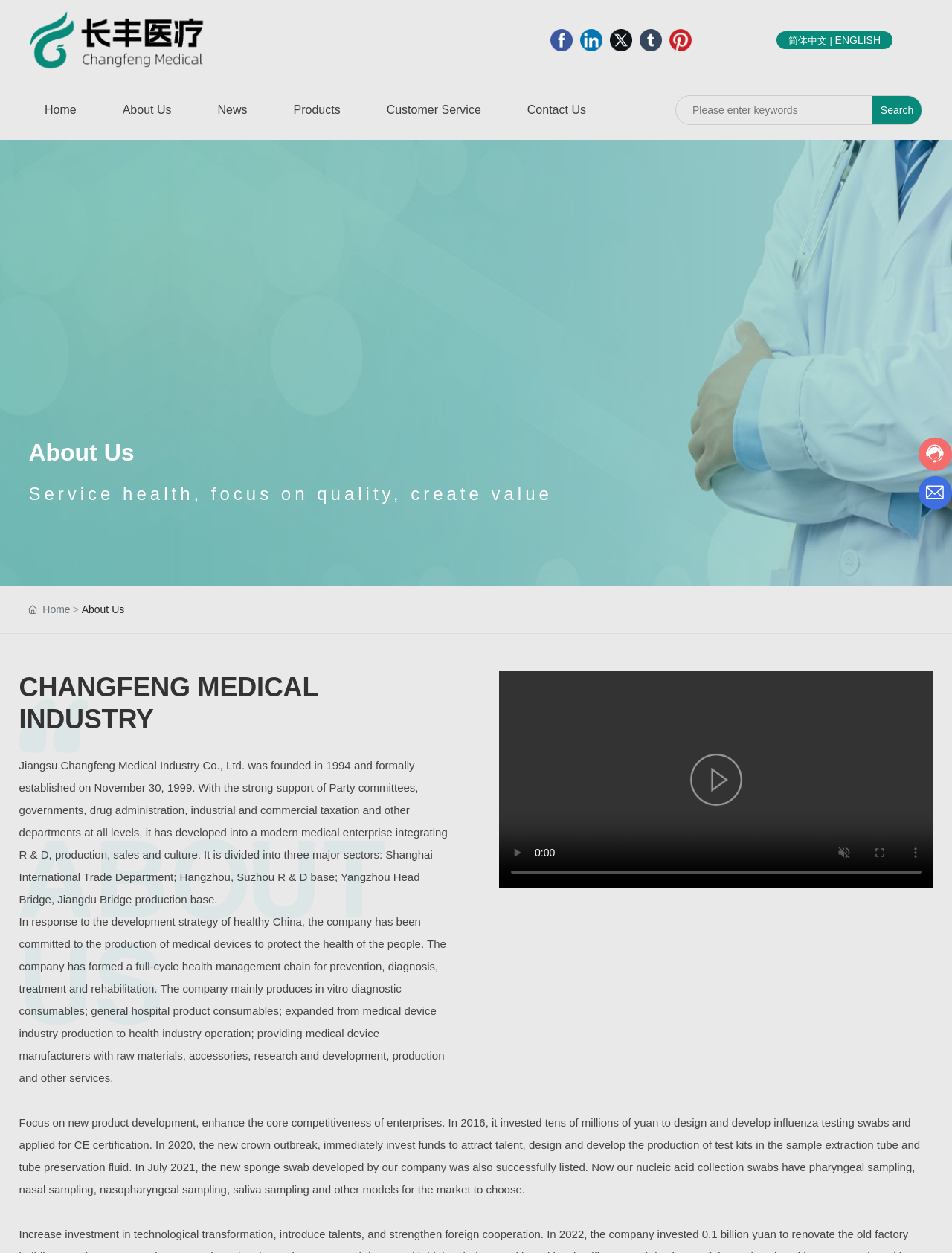What is the company's focus?
Identify the answer in the screenshot and reply with a single word or phrase.

Service health, focus on quality, create value